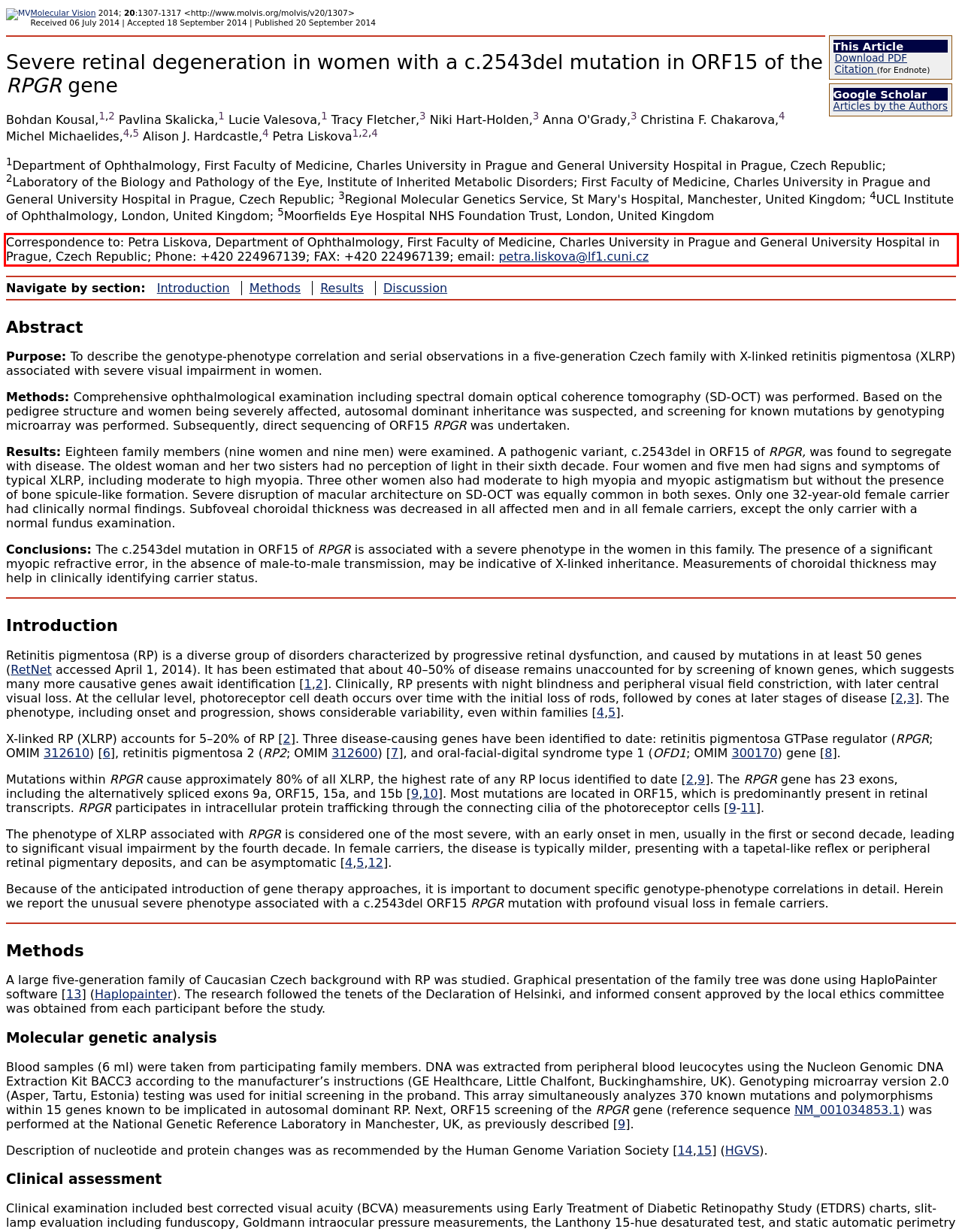Analyze the screenshot of the webpage that features a red bounding box and recognize the text content enclosed within this red bounding box.

Correspondence to: Petra Liskova, Department of Ophthalmology, First Faculty of Medicine, Charles University in Prague and General University Hospital in Prague, Czech Republic; Phone: +420 224967139; FAX: +420 224967139; email: petra.liskova@lf1.cuni.cz